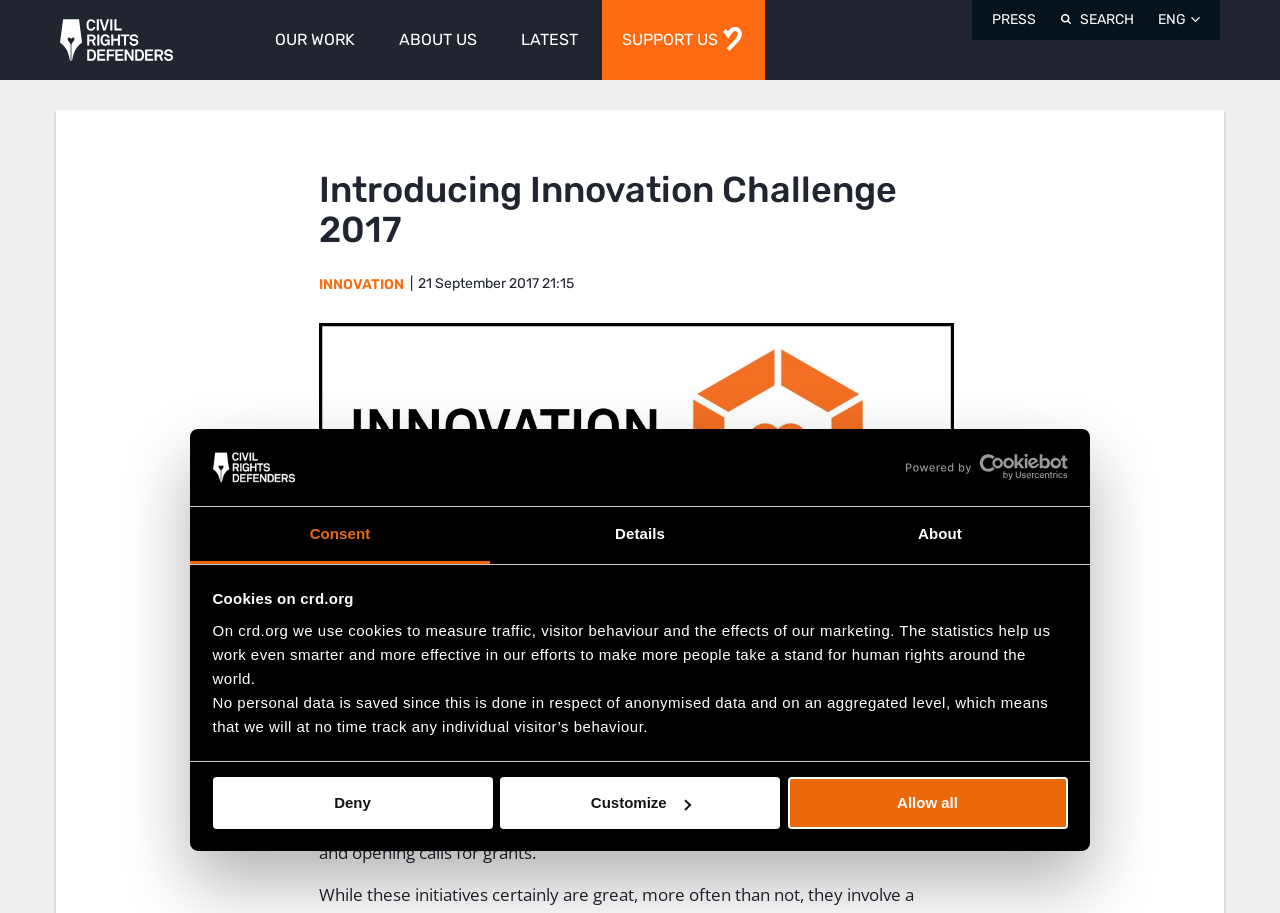Determine the bounding box coordinates for the clickable element required to fulfill the instruction: "Click the 'SUPPORT US' link". Provide the coordinates as four float numbers between 0 and 1, i.e., [left, top, right, bottom].

[0.47, 0.0, 0.597, 0.088]